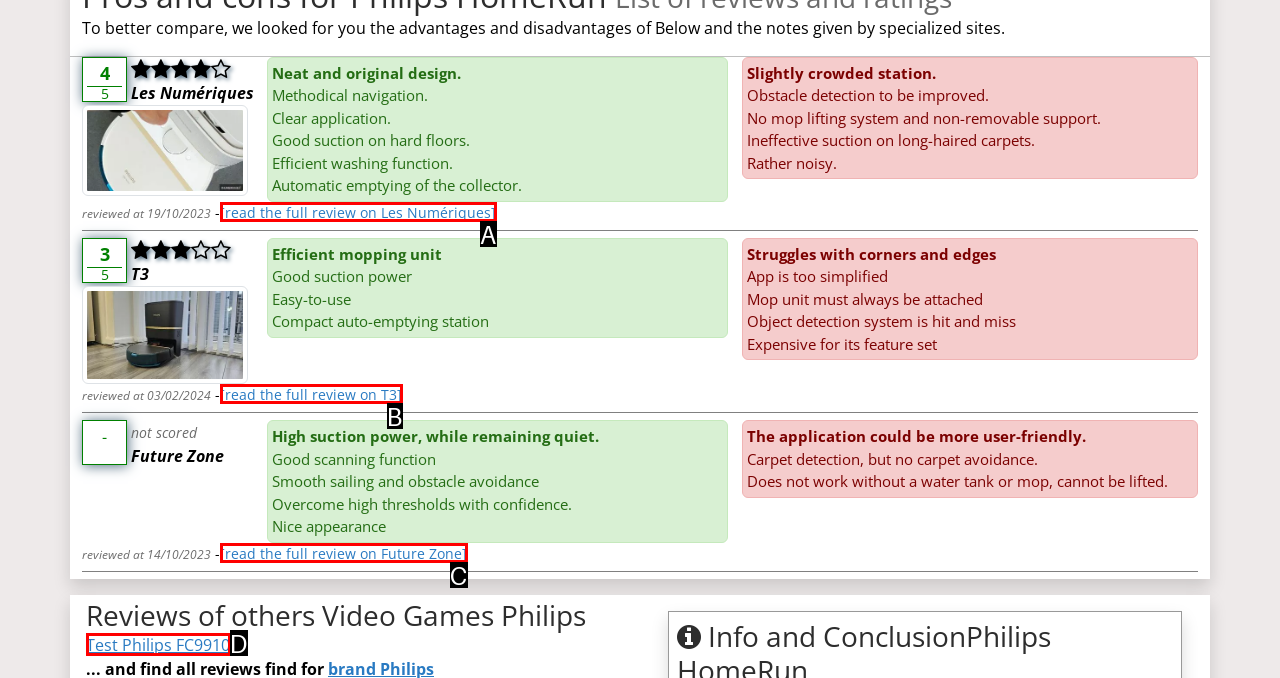Determine which option matches the description: Test Philips FC9910. Answer using the letter of the option.

D